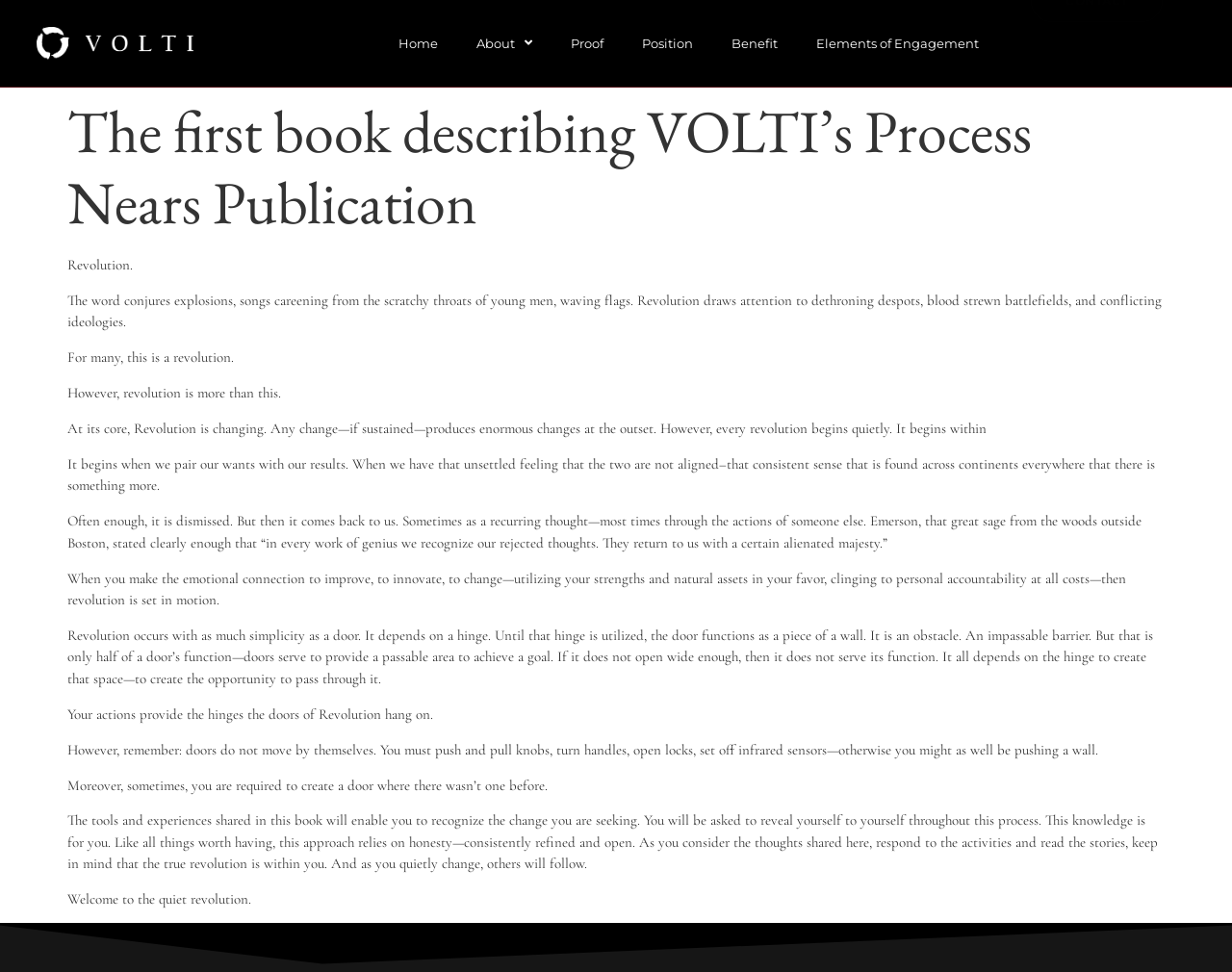Using the provided description: "CONTACT", find the bounding box coordinates of the corresponding UI element. The output should be four float numbers between 0 and 1, in the format [left, top, right, bottom].

[0.837, 0.023, 0.943, 0.066]